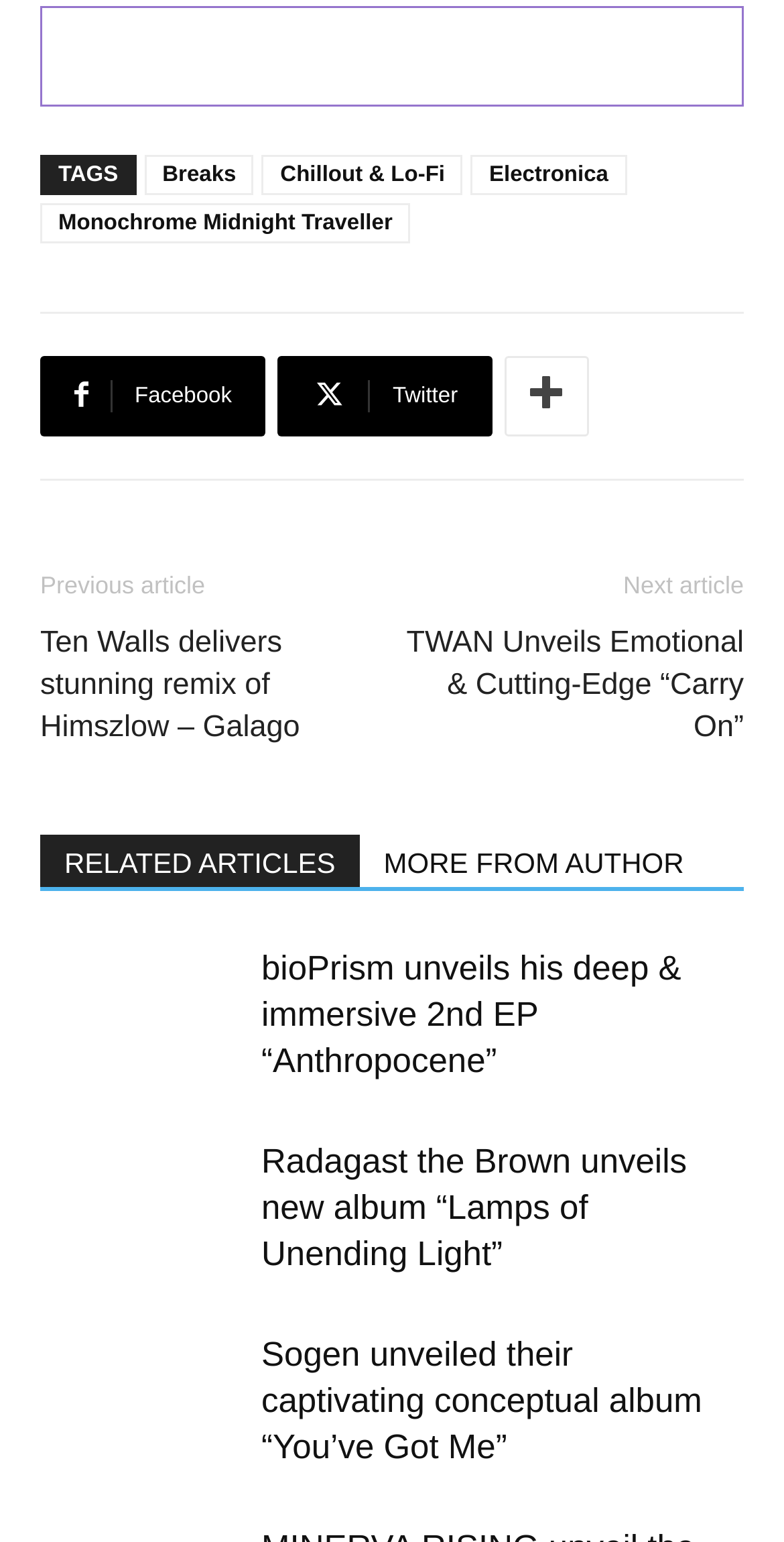What is the name of the social media platform with the link ' Facebook'?
Give a detailed and exhaustive answer to the question.

The link ' Facebook' is located in the footer section of the webpage, and the '' symbol is a Facebook icon. Therefore, the social media platform associated with this link is Facebook.